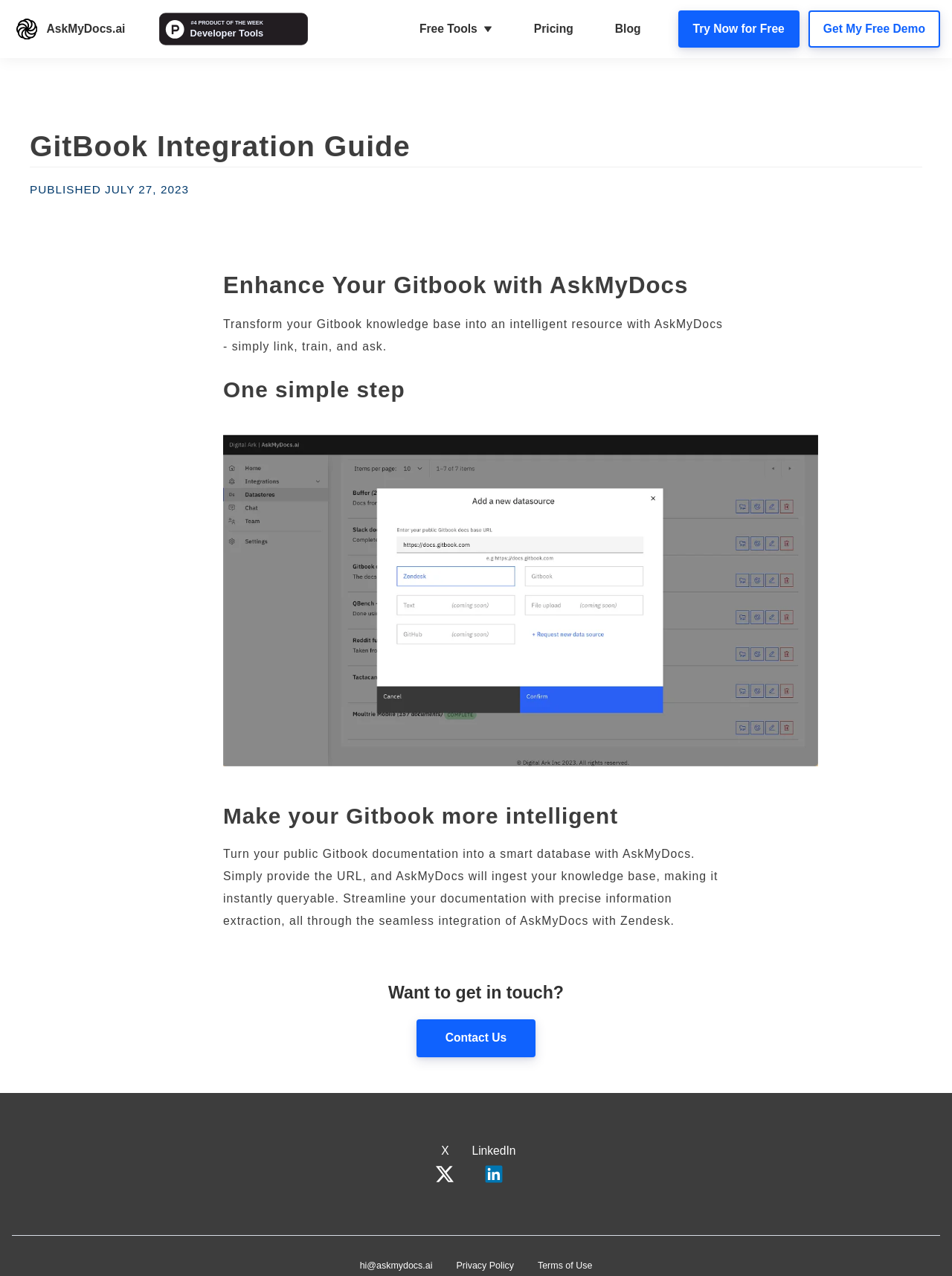What is the purpose of integrating GitBook with AskMyDocs.ai?
Use the image to give a comprehensive and detailed response to the question.

The webpage describes the integration of GitBook with AskMyDocs.ai, which aims to elevate the documentation process. This integration enables the transformation of a GitBook knowledge base into an intelligent resource, allowing for precise information extraction and making it instantly queryable.